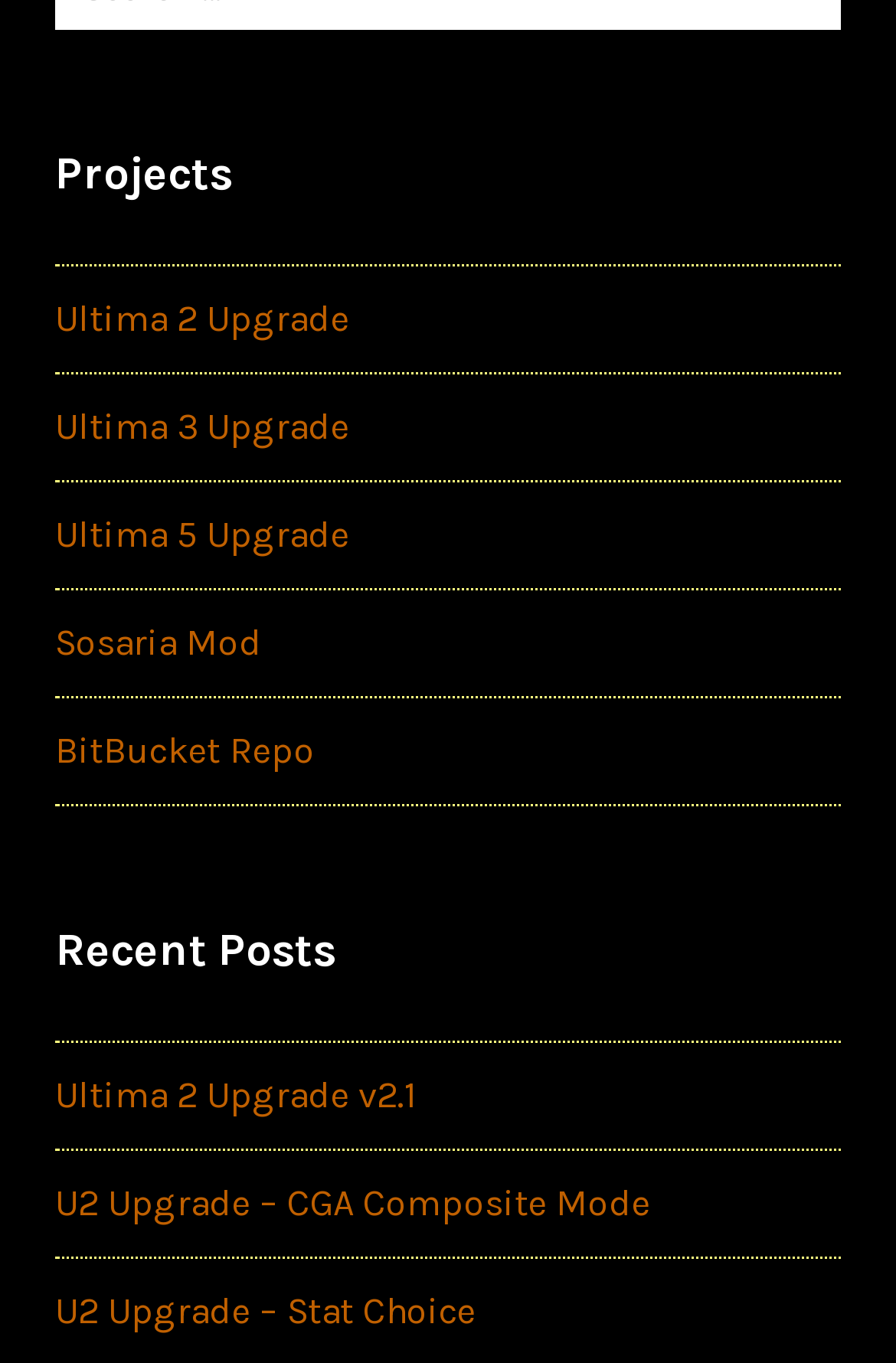What is the first project listed?
Provide a detailed answer to the question, using the image to inform your response.

The first project listed is 'Ultima 2 Upgrade' which is a link element located at the top of the webpage, indicated by its bounding box coordinates [0.062, 0.217, 0.39, 0.249].